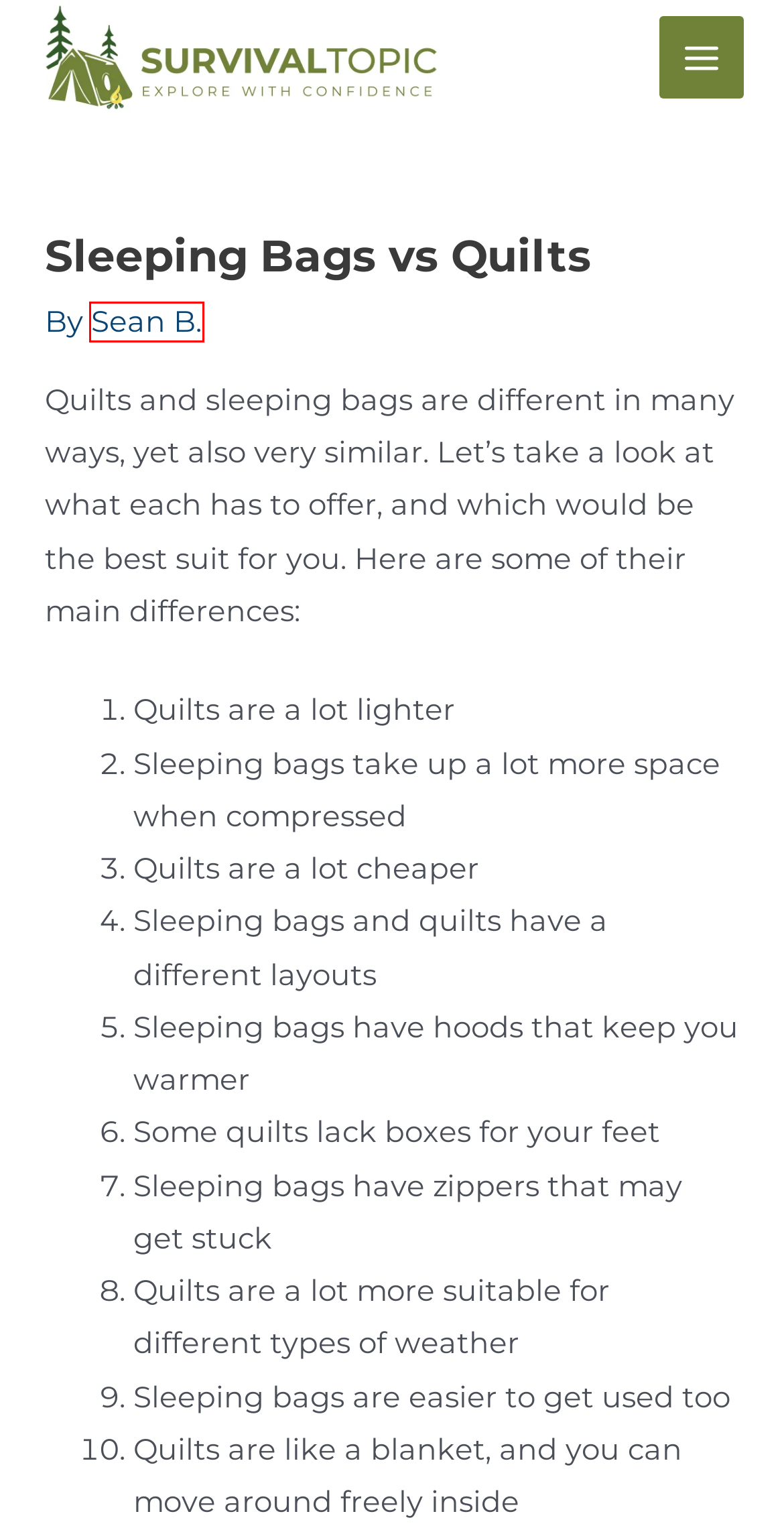Assess the screenshot of a webpage with a red bounding box and determine which webpage description most accurately matches the new page after clicking the element within the red box. Here are the options:
A. Home - Survival Topic
B. How to Replace Tent Poles: A Step-by-Step Guide  - Survival Topic
C. 6 Top Stargazing Tents in 2023 - Survival Topic
D. Here's Why Quilts Are Better Than Sleeping Bags
E. Single Wall vs Double Wall Tents: What Should You Get?
F. Featured article Archives - Survival Topic
G. Sean B., Author at Survival Topic
H. Contact Us - Survival Topic

G